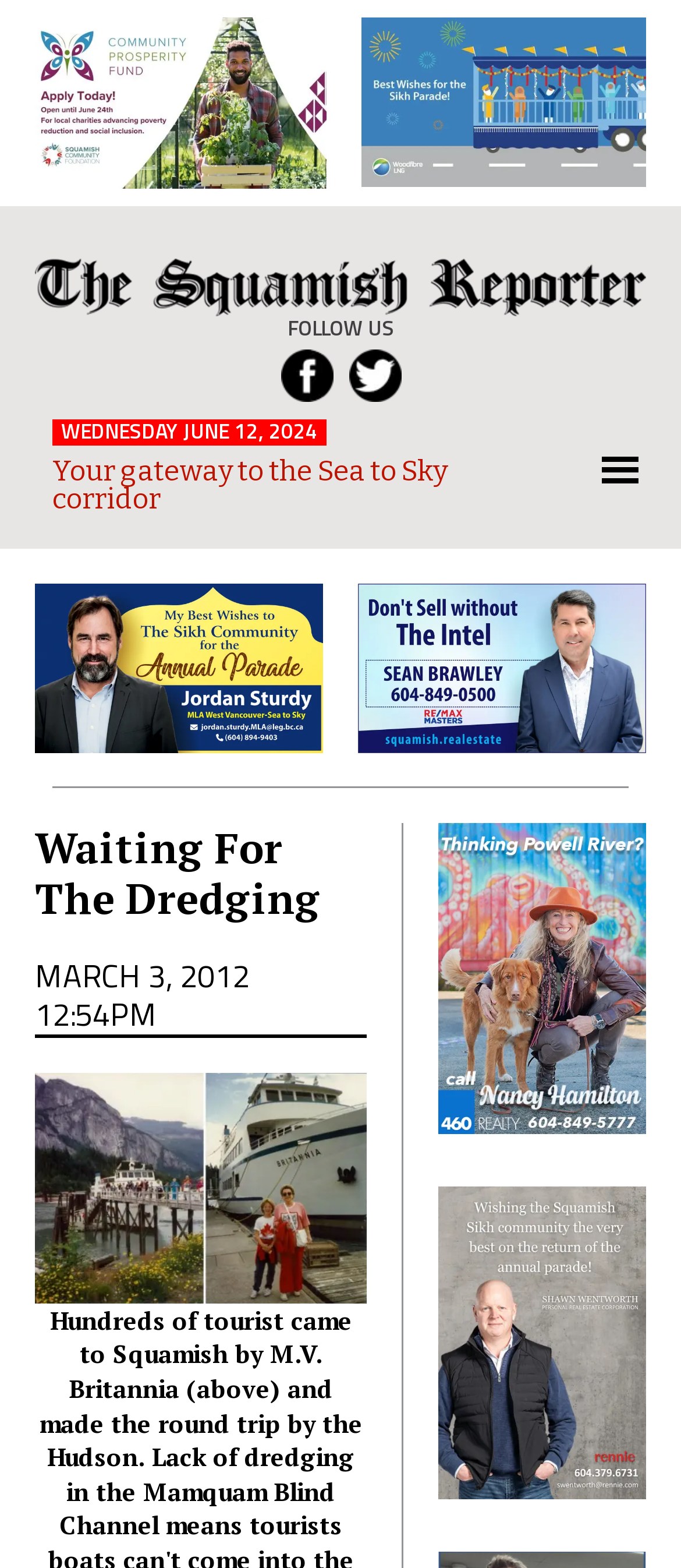Please respond to the question with a concise word or phrase:
How many images are on the webpage?

7